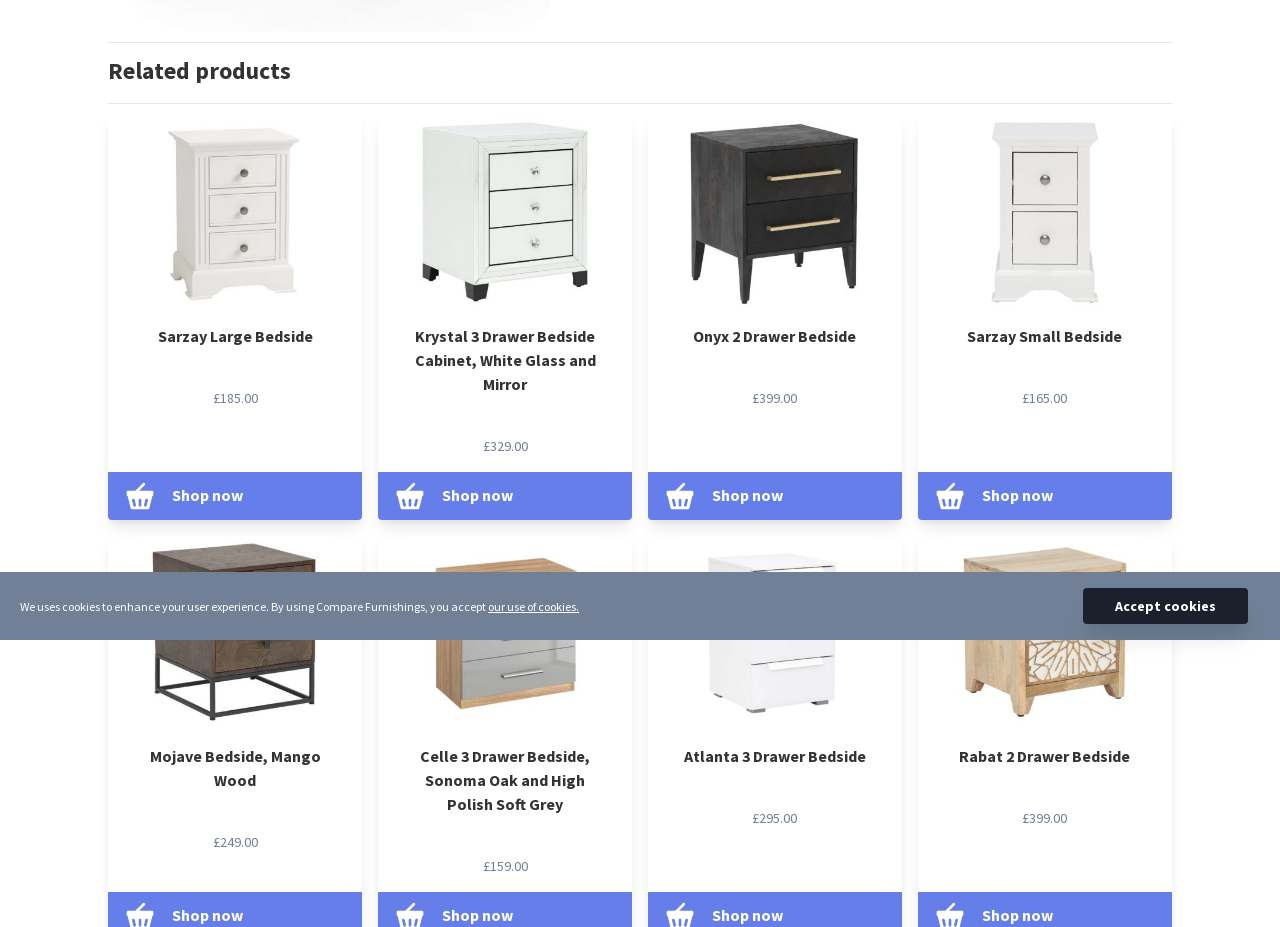Given the element description "Shop now" in the screenshot, predict the bounding box coordinates of that UI element.

[0.506, 0.509, 0.705, 0.561]